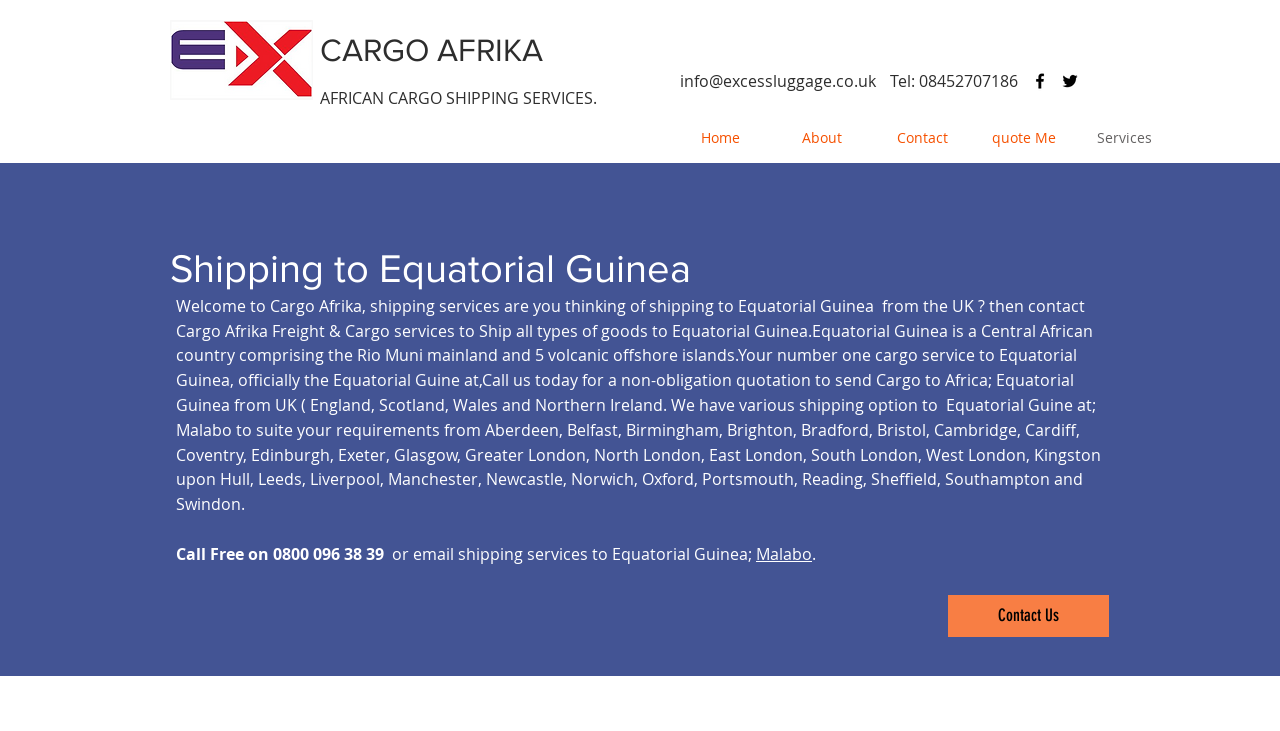Please specify the bounding box coordinates of the element that should be clicked to execute the given instruction: 'Contact us via email'. Ensure the coordinates are four float numbers between 0 and 1, expressed as [left, top, right, bottom].

[0.531, 0.096, 0.684, 0.126]